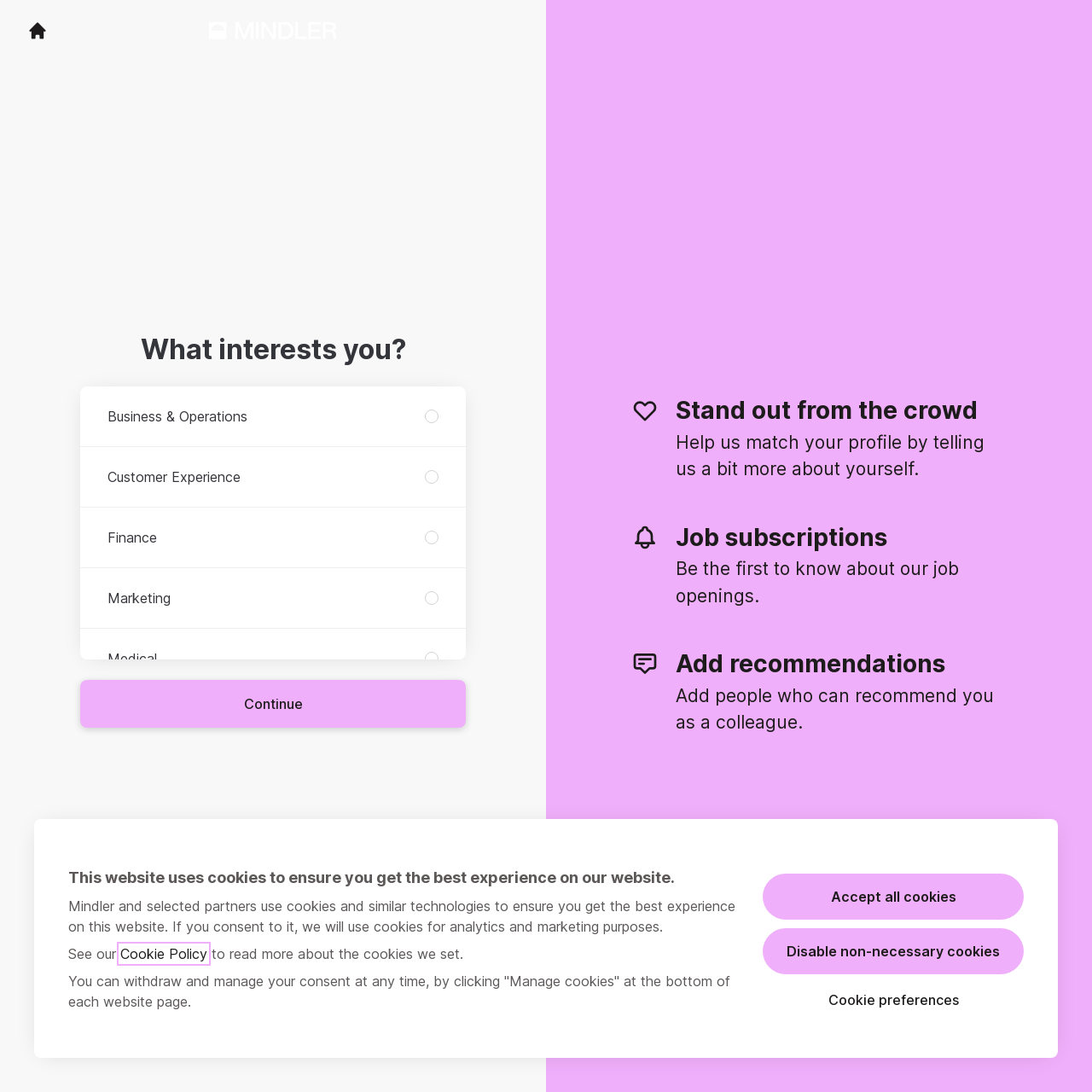Indicate the bounding box coordinates of the clickable region to achieve the following instruction: "Click the 'Continue' button."

[0.073, 0.623, 0.427, 0.667]